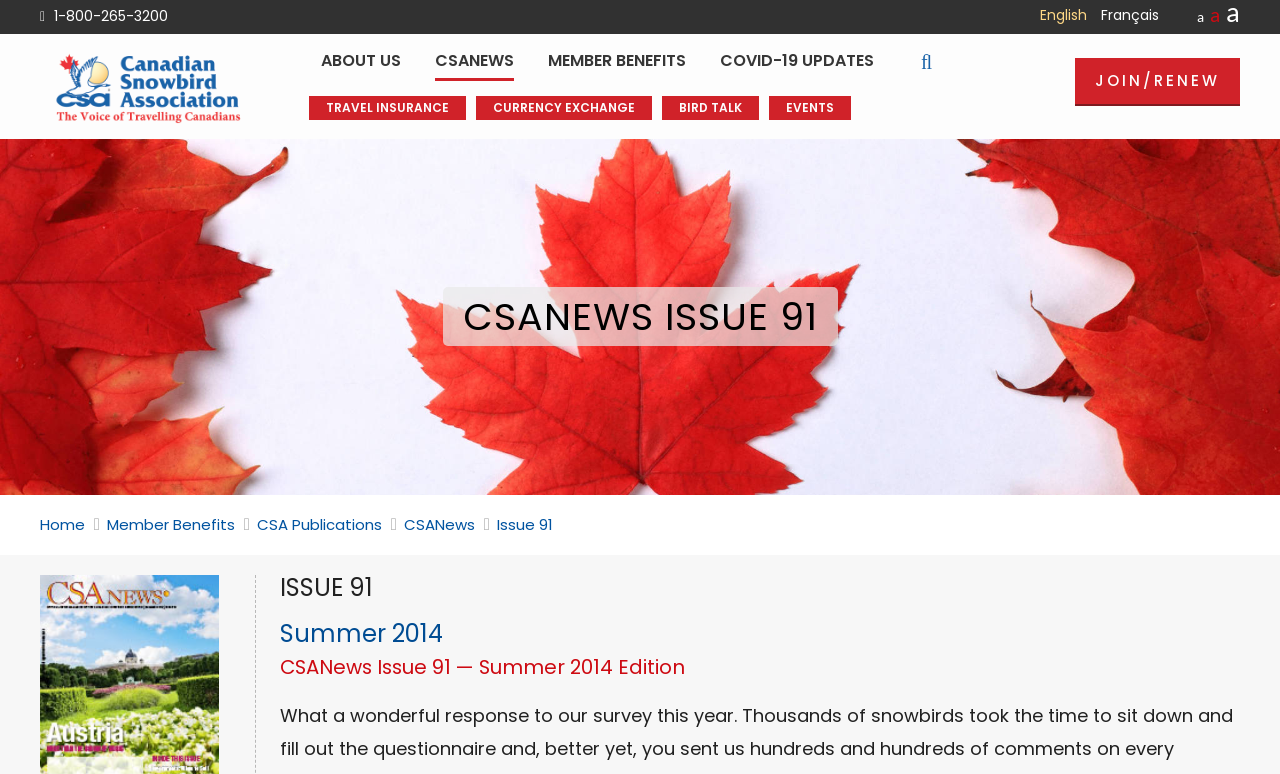Based on the provided description, "CSANews", find the bounding box of the corresponding UI element in the screenshot.

[0.34, 0.063, 0.402, 0.094]